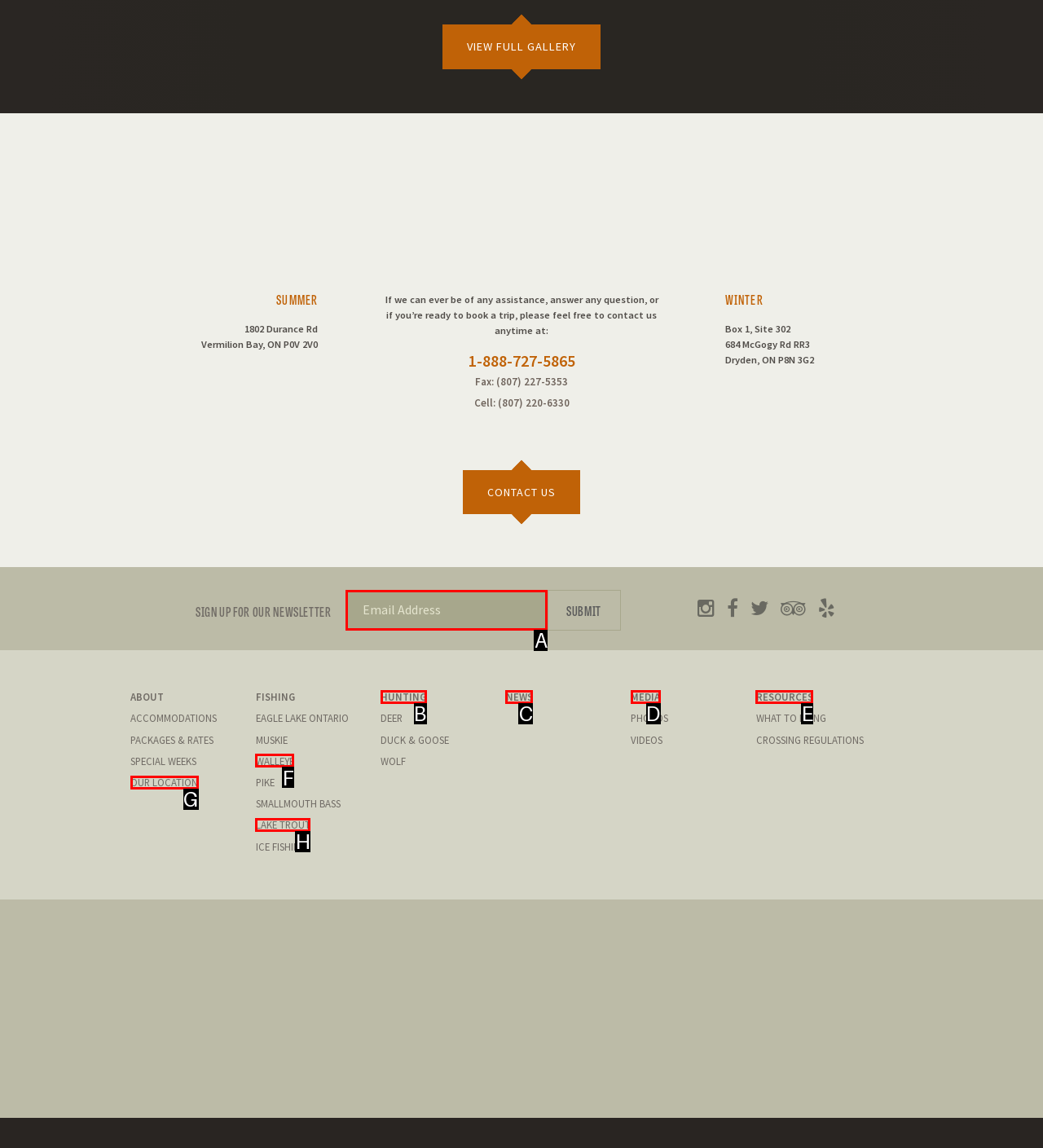Which UI element matches this description: Lake Trout?
Reply with the letter of the correct option directly.

H